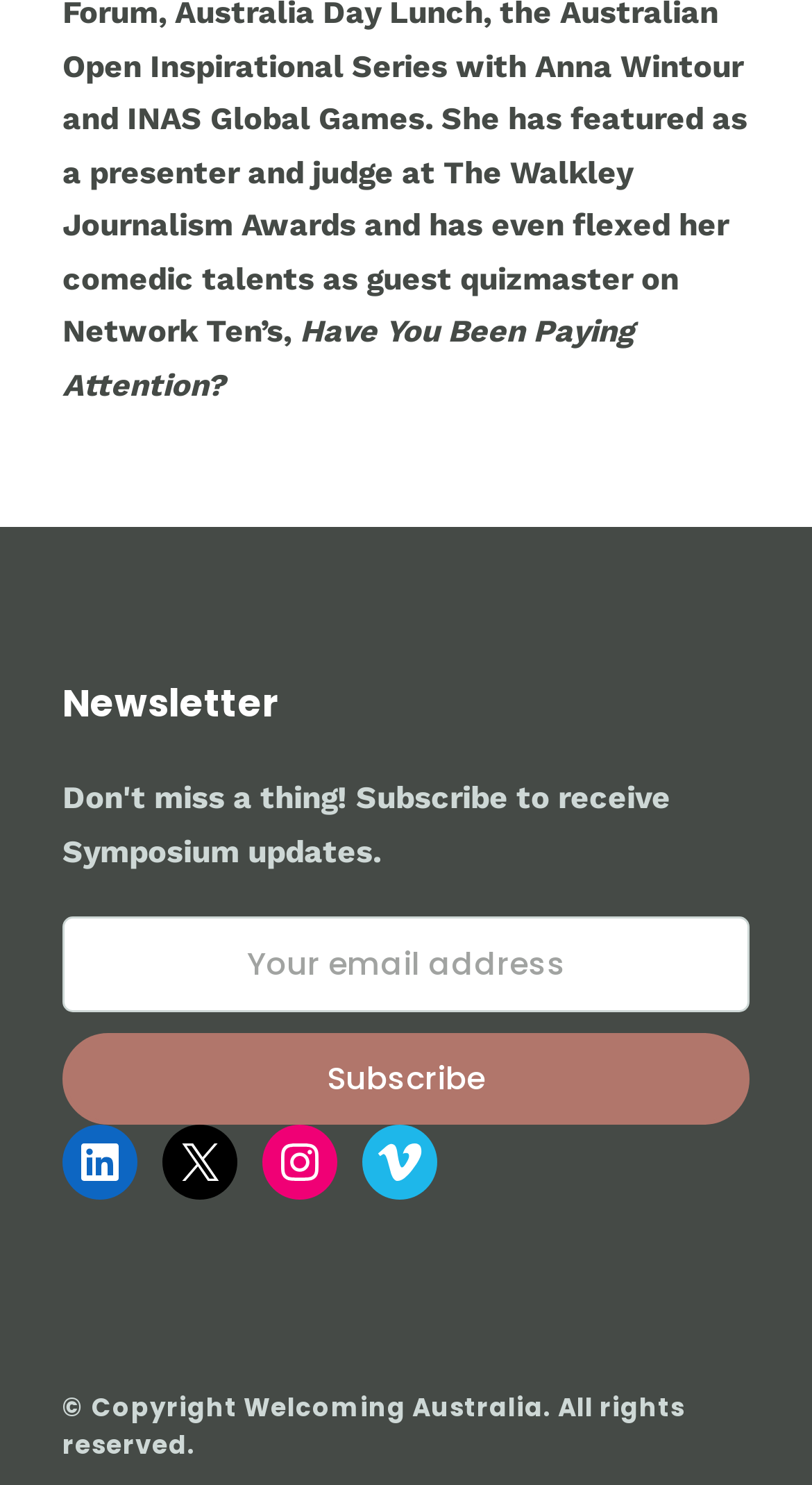Locate the bounding box of the UI element described by: "Vimeo" in the given webpage screenshot.

[0.446, 0.757, 0.538, 0.808]